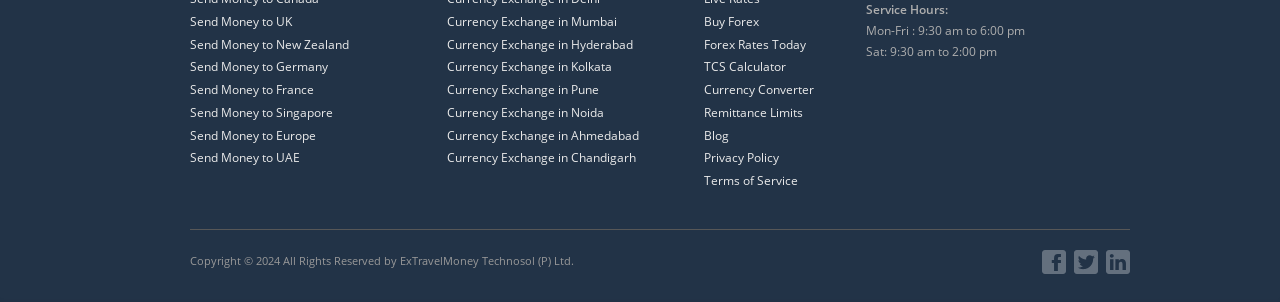Please answer the following question using a single word or phrase: 
What is the name of the company that owns the website?

ExTravelMoney Technosol (P) Ltd.